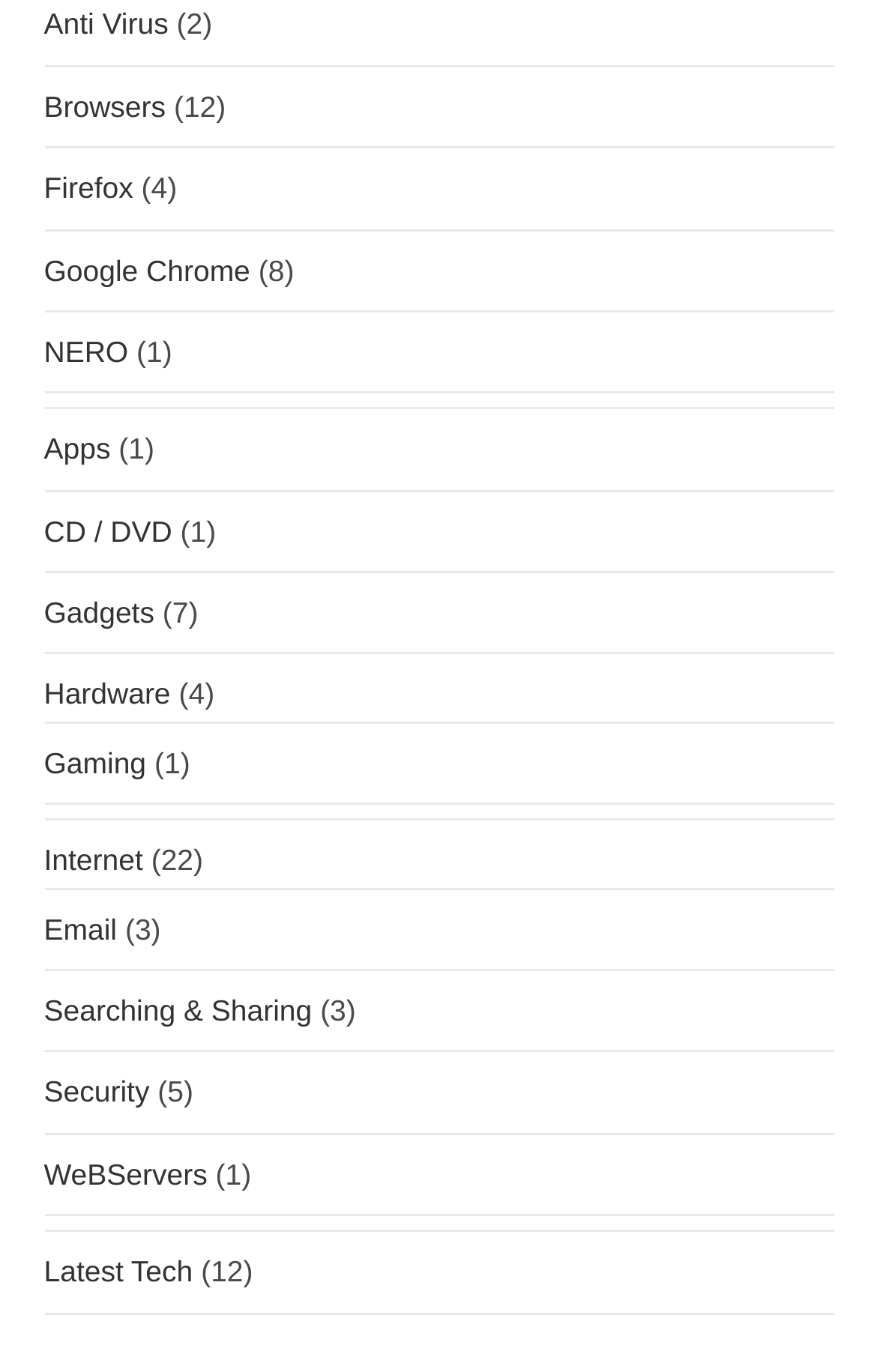Please determine the bounding box coordinates of the element to click on in order to accomplish the following task: "Browse Firefox". Ensure the coordinates are four float numbers ranging from 0 to 1, i.e., [left, top, right, bottom].

[0.05, 0.125, 0.152, 0.149]